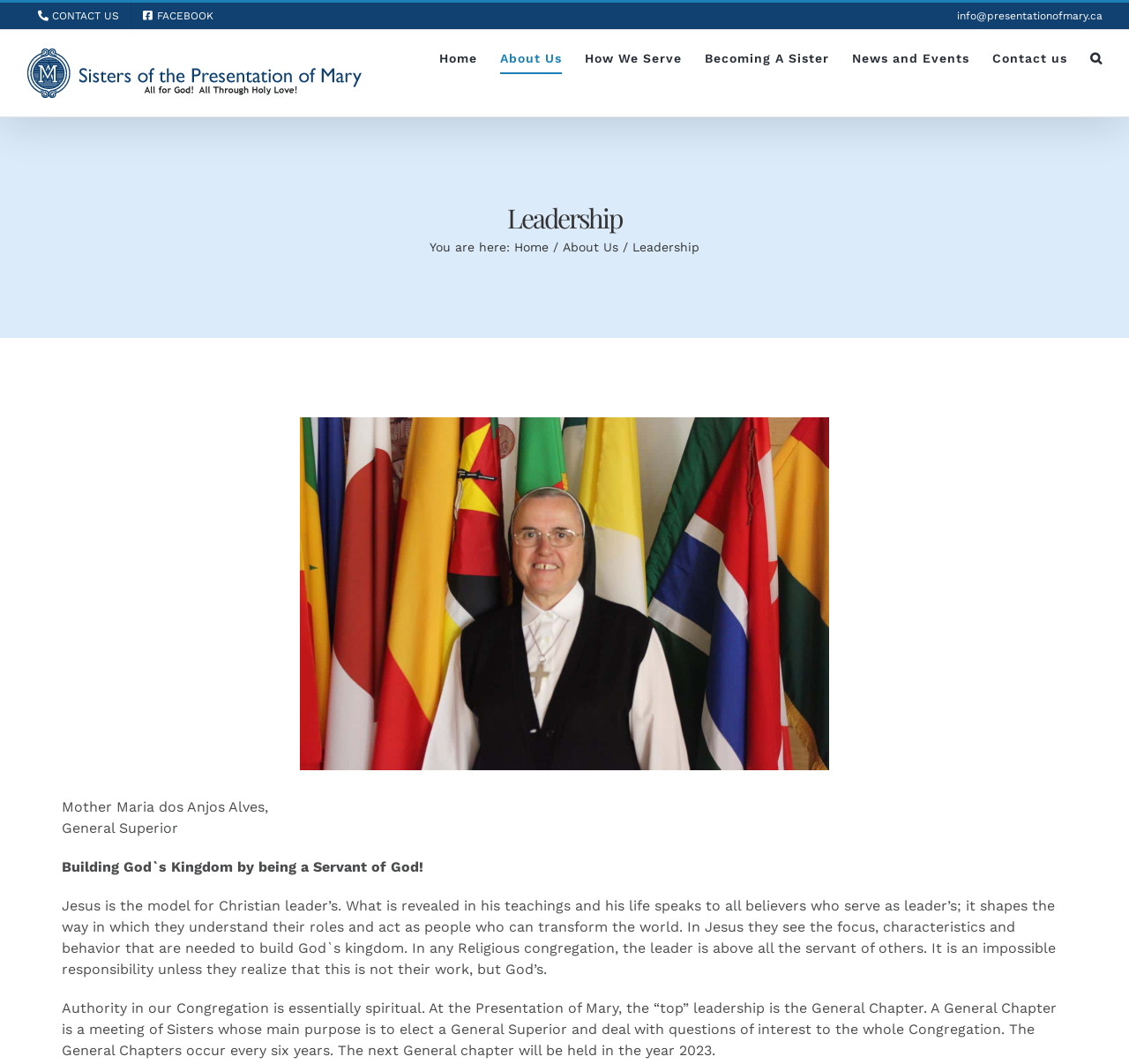What is the model for Christian leaders?
Provide a concise answer using a single word or phrase based on the image.

Jesus